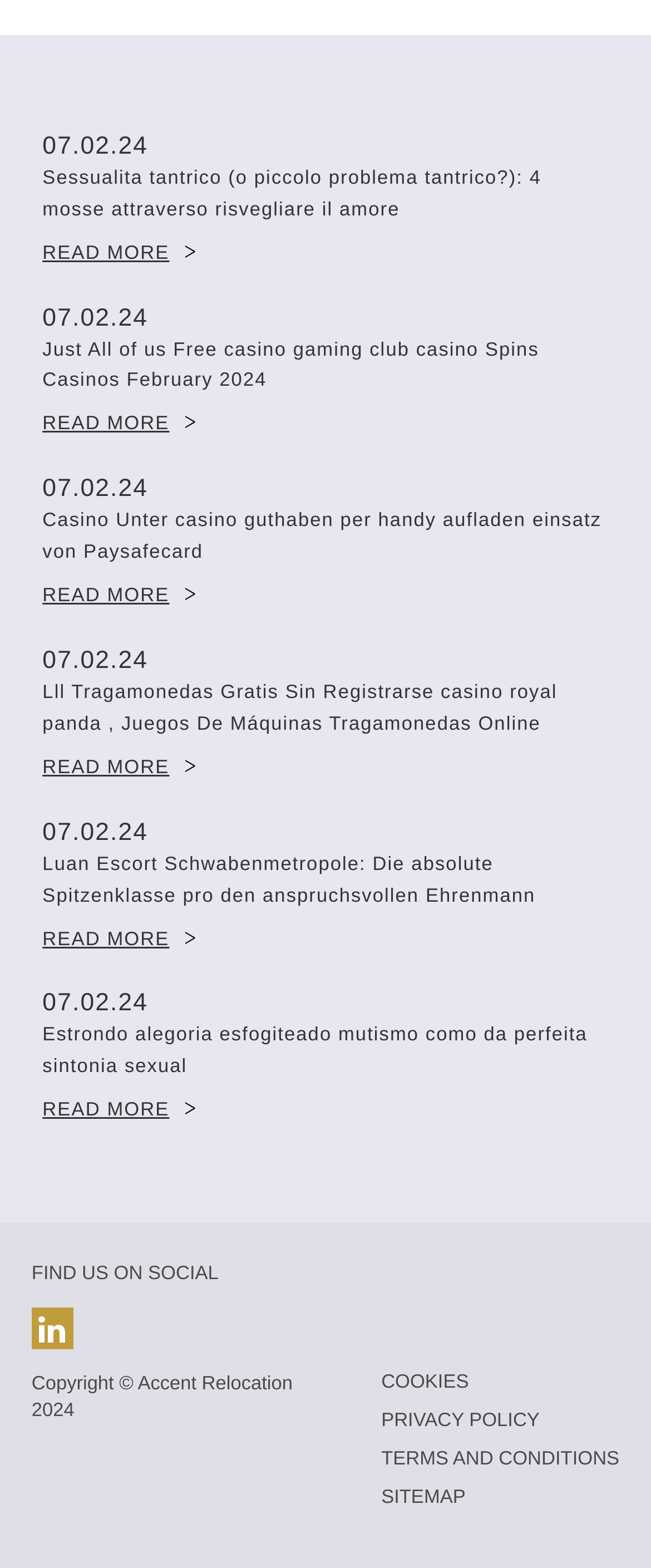What is the copyright year of the website?
Answer with a single word or short phrase according to what you see in the image.

2024